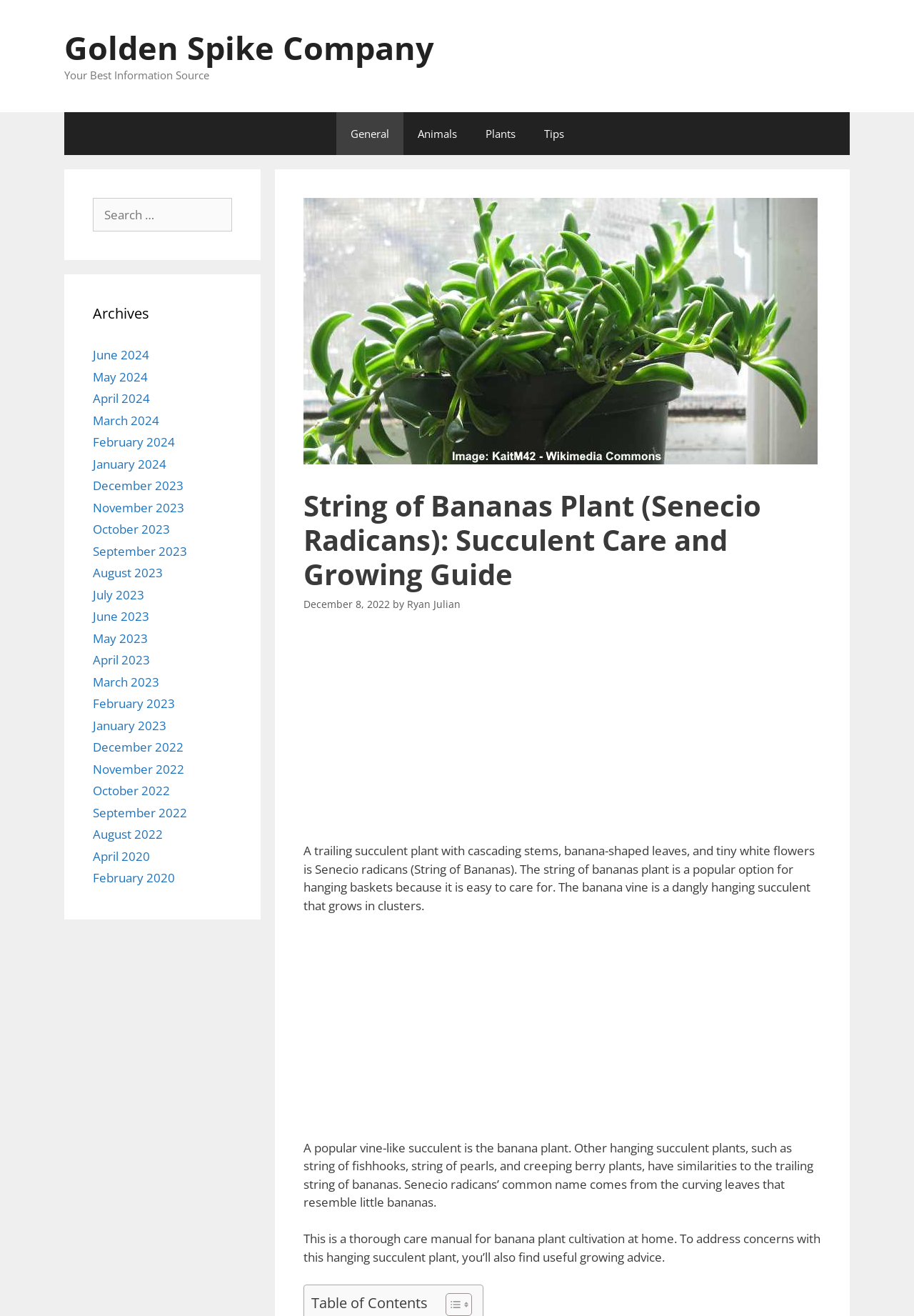Locate the primary heading on the webpage and return its text.

String of Bananas Plant (Senecio Radicans): Succulent Care and Growing Guide